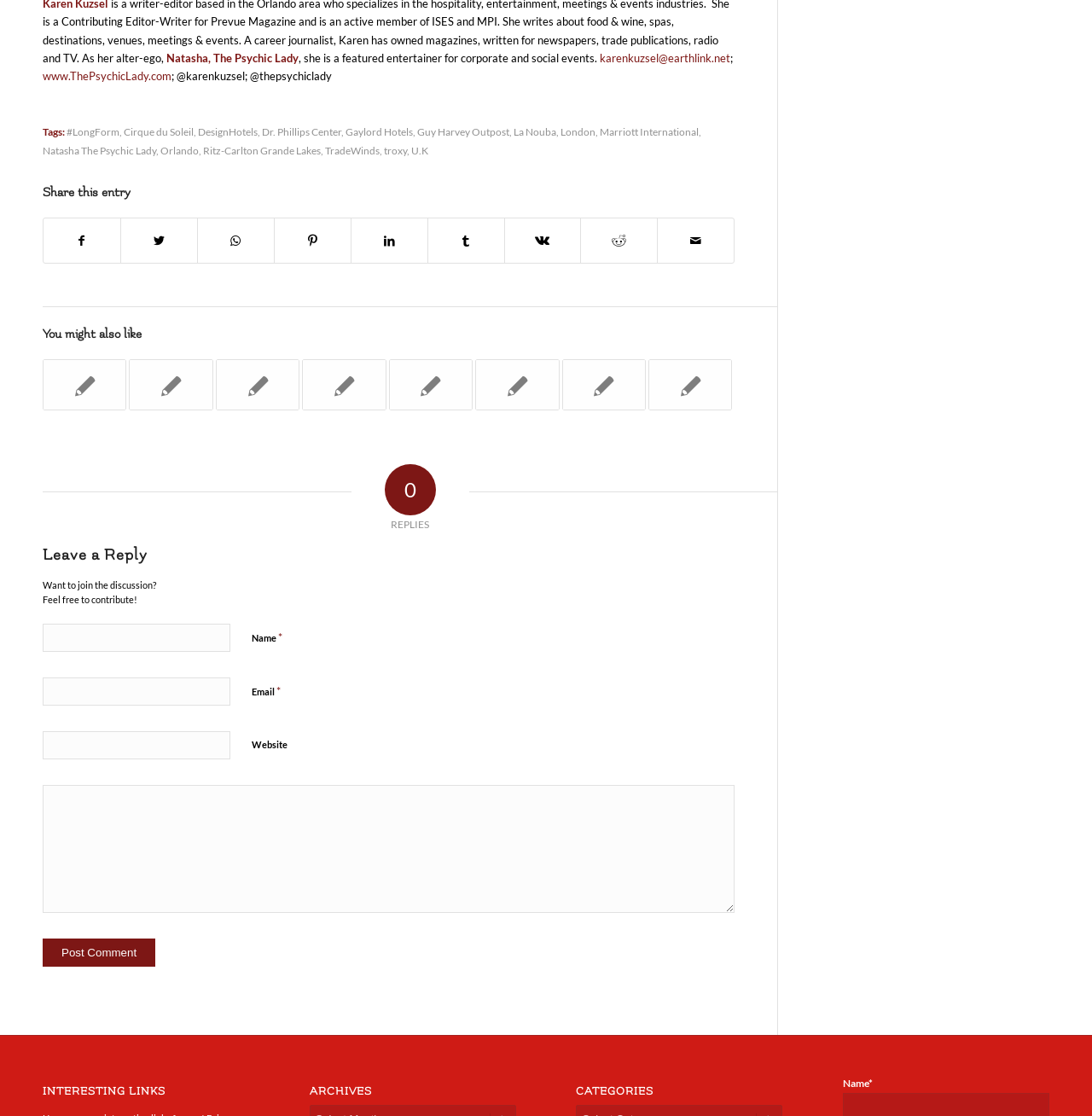Identify the bounding box coordinates of the clickable region necessary to fulfill the following instruction: "Share this entry on Facebook". The bounding box coordinates should be four float numbers between 0 and 1, i.e., [left, top, right, bottom].

[0.04, 0.196, 0.11, 0.236]